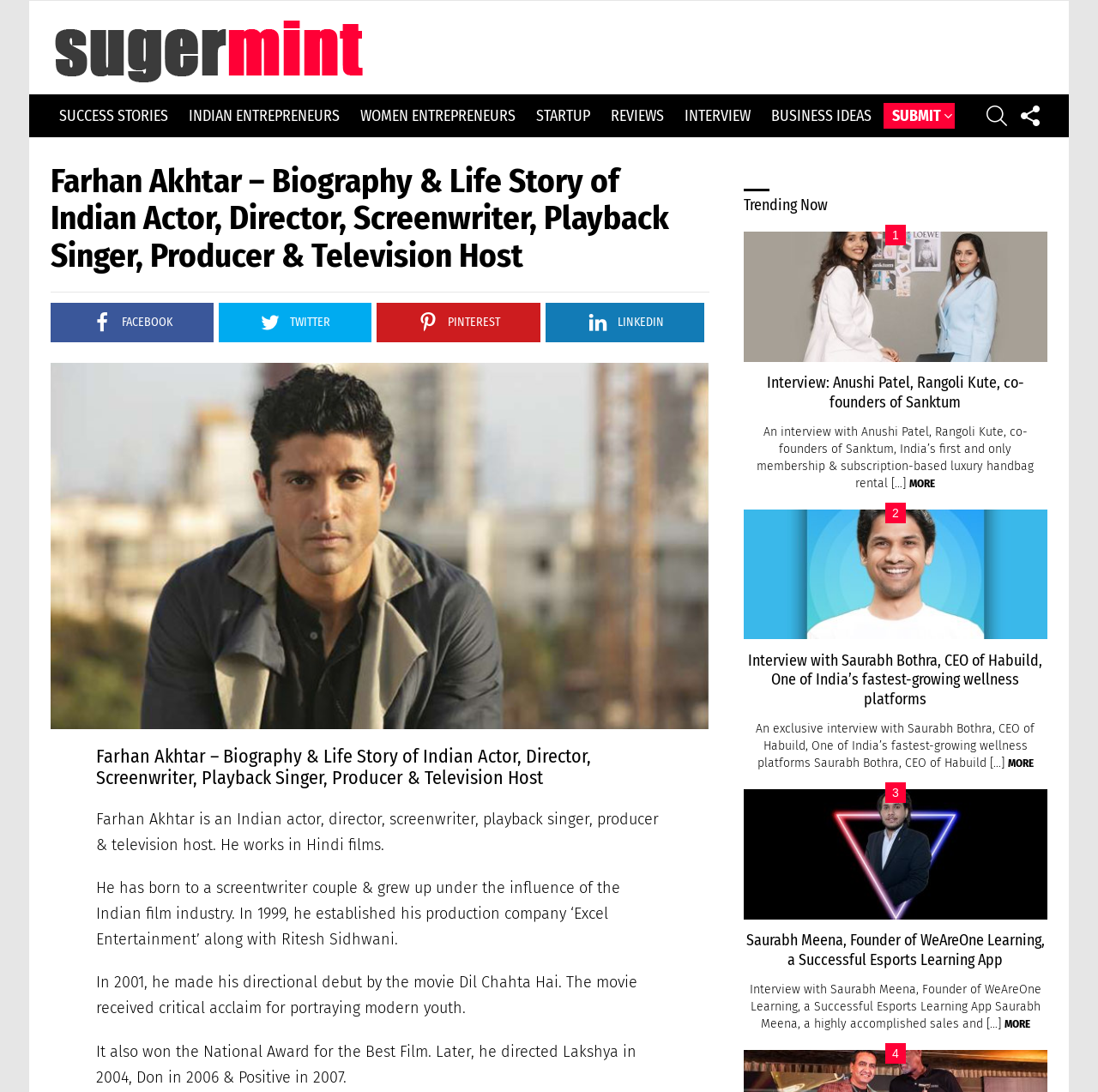Please indicate the bounding box coordinates of the element's region to be clicked to achieve the instruction: "Search using the search icon". Provide the coordinates as four float numbers between 0 and 1, i.e., [left, top, right, bottom].

[0.898, 0.09, 0.917, 0.122]